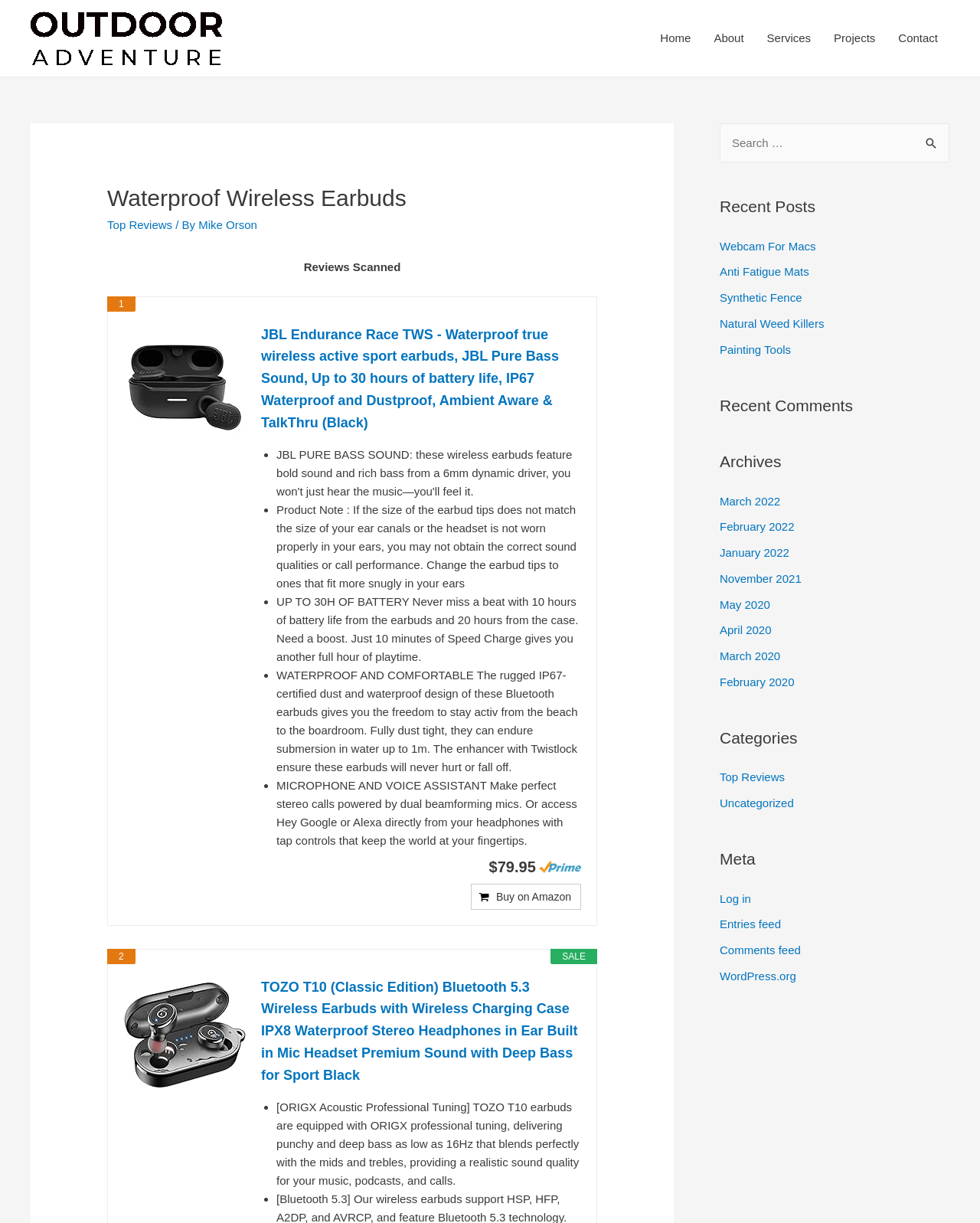Based on the description "February 2022", find the bounding box of the specified UI element.

[0.734, 0.425, 0.811, 0.436]